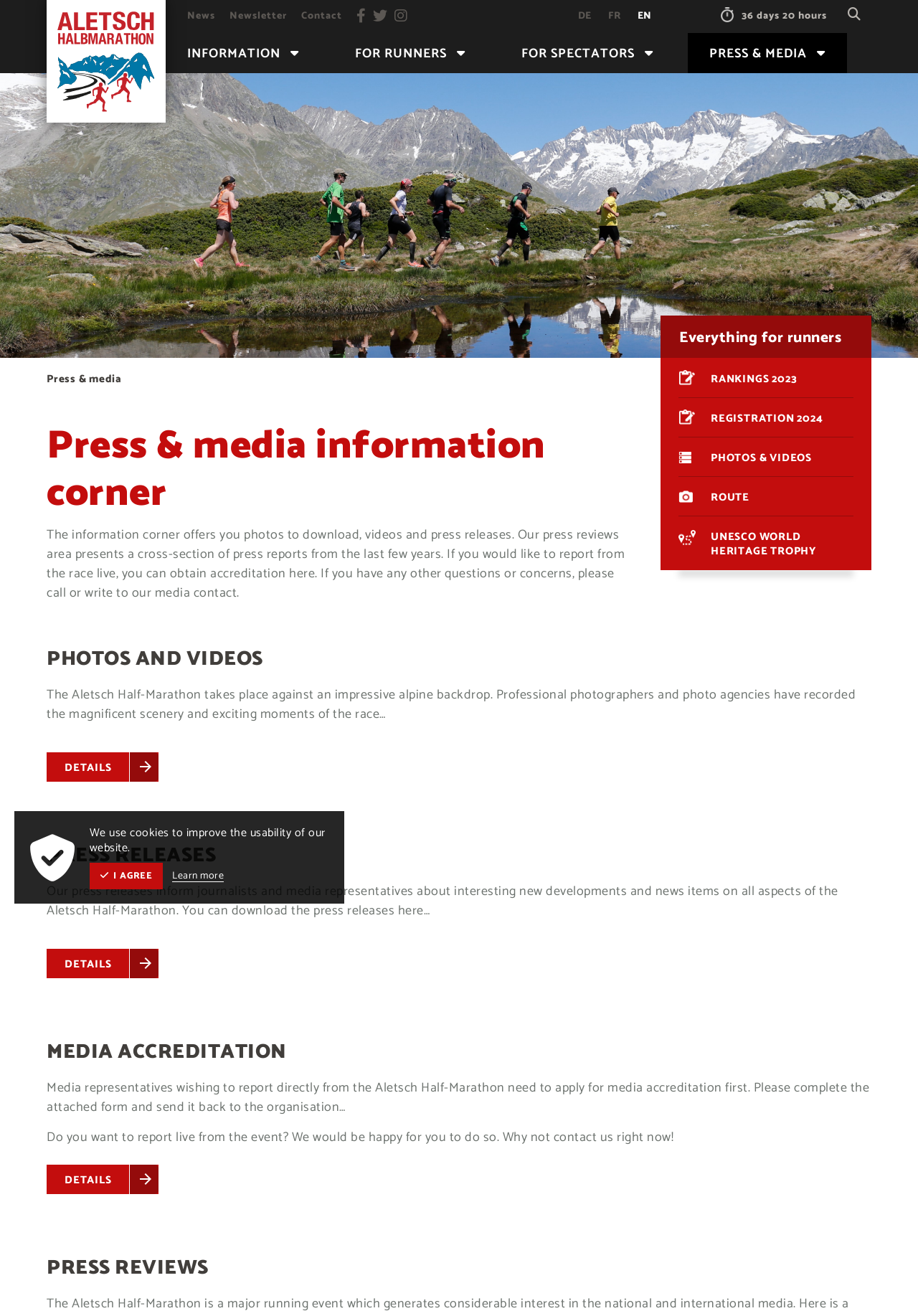Identify the bounding box for the given UI element using the description provided. Coordinates should be in the format (top-left x, top-left y, bottom-right x, bottom-right y) and must be between 0 and 1. Here is the description: Registration 2024

[0.72, 0.302, 0.949, 0.332]